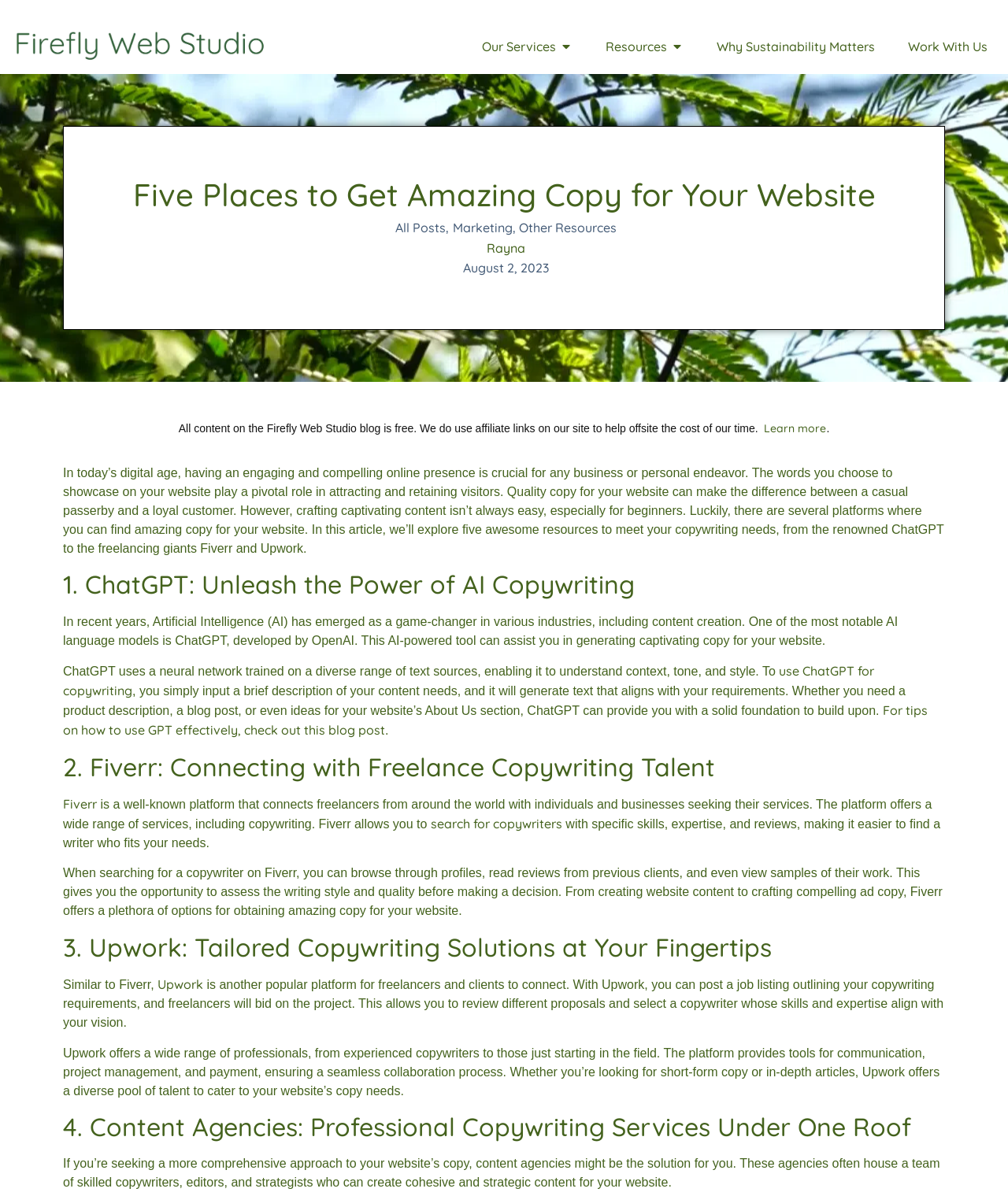Please identify the bounding box coordinates of the element on the webpage that should be clicked to follow this instruction: "Read the article about ChatGPT". The bounding box coordinates should be given as four float numbers between 0 and 1, formatted as [left, top, right, bottom].

[0.062, 0.514, 0.891, 0.541]